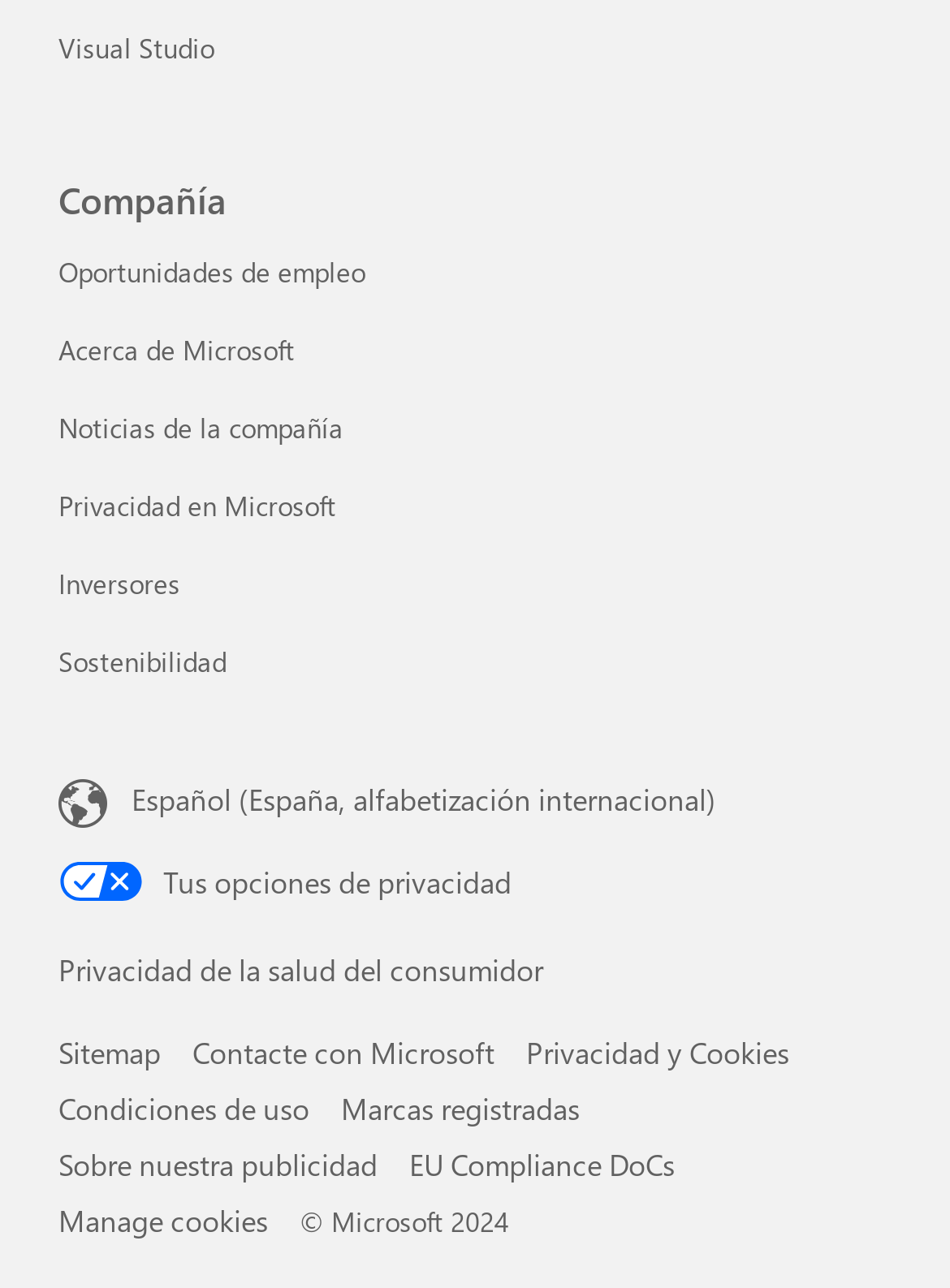Please identify the bounding box coordinates of the clickable area that will fulfill the following instruction: "Go to Visual Studio developers and IT". The coordinates should be in the format of four float numbers between 0 and 1, i.e., [left, top, right, bottom].

[0.062, 0.023, 0.226, 0.051]